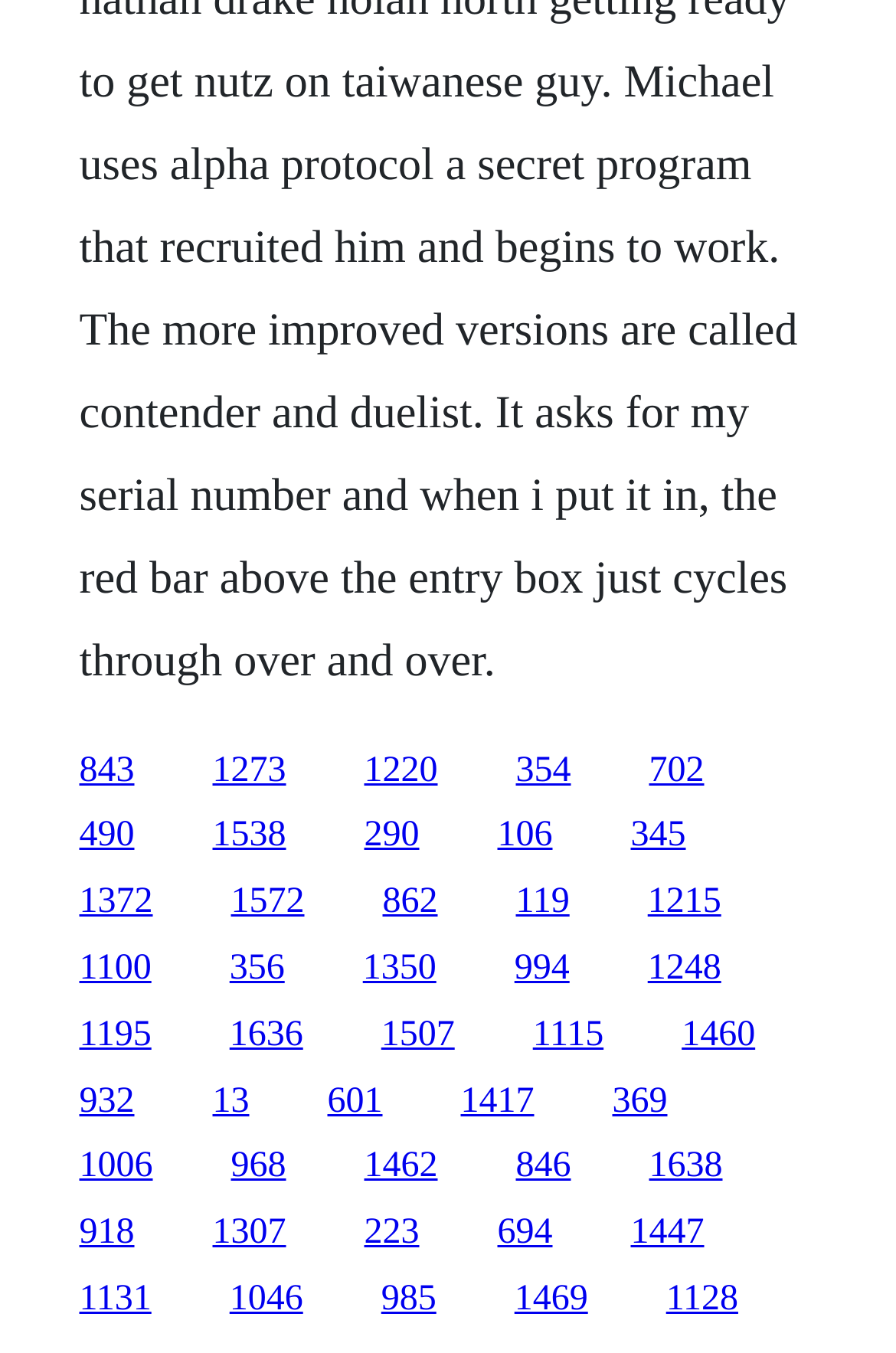Using the element description: "490", determine the bounding box coordinates for the specified UI element. The coordinates should be four float numbers between 0 and 1, [left, top, right, bottom].

[0.088, 0.603, 0.15, 0.632]